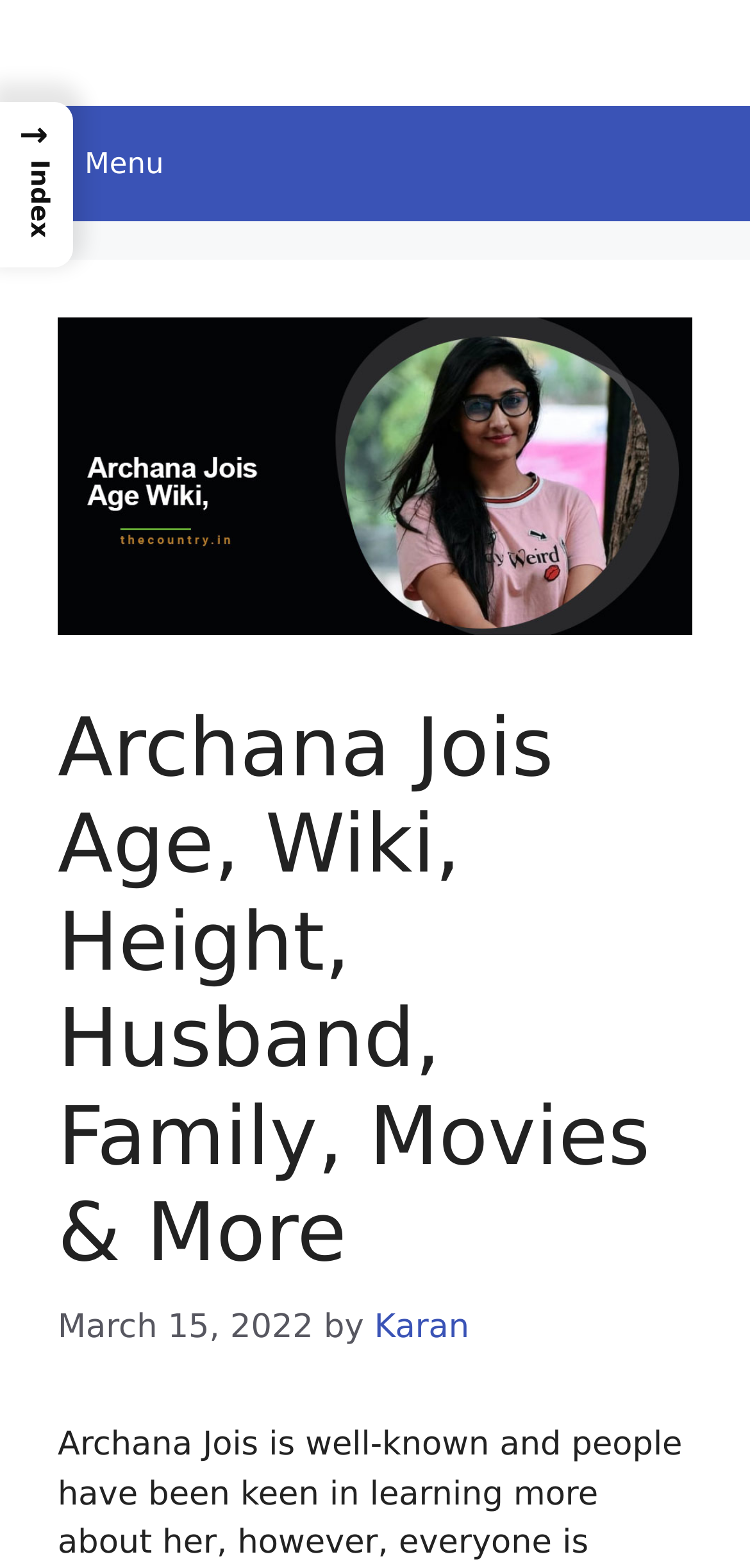Who is the author of the webpage's content?
Please provide a single word or phrase in response based on the screenshot.

Karan